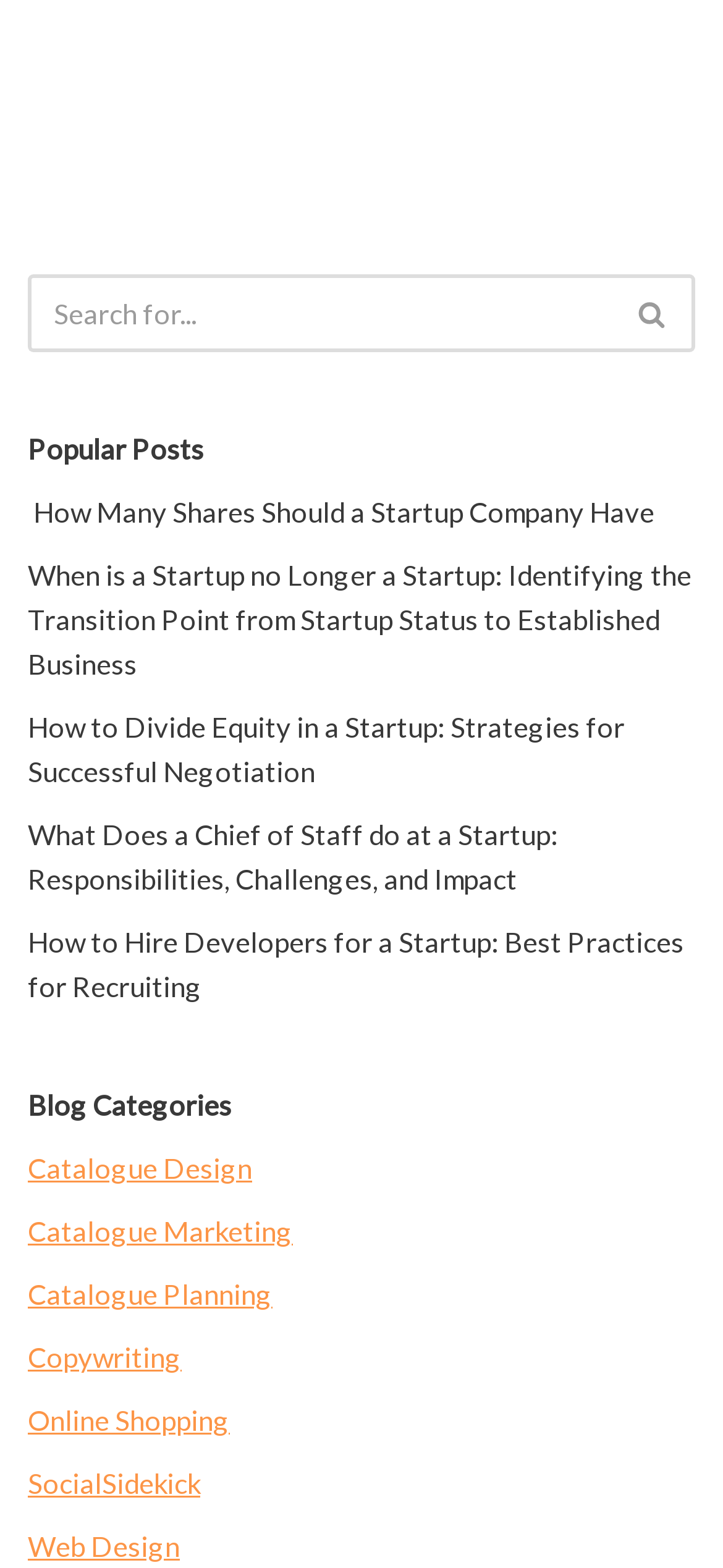What is the text on the search button?
Please elaborate on the answer to the question with detailed information.

I looked at the search box and found that the button next to it has the text 'Search'.